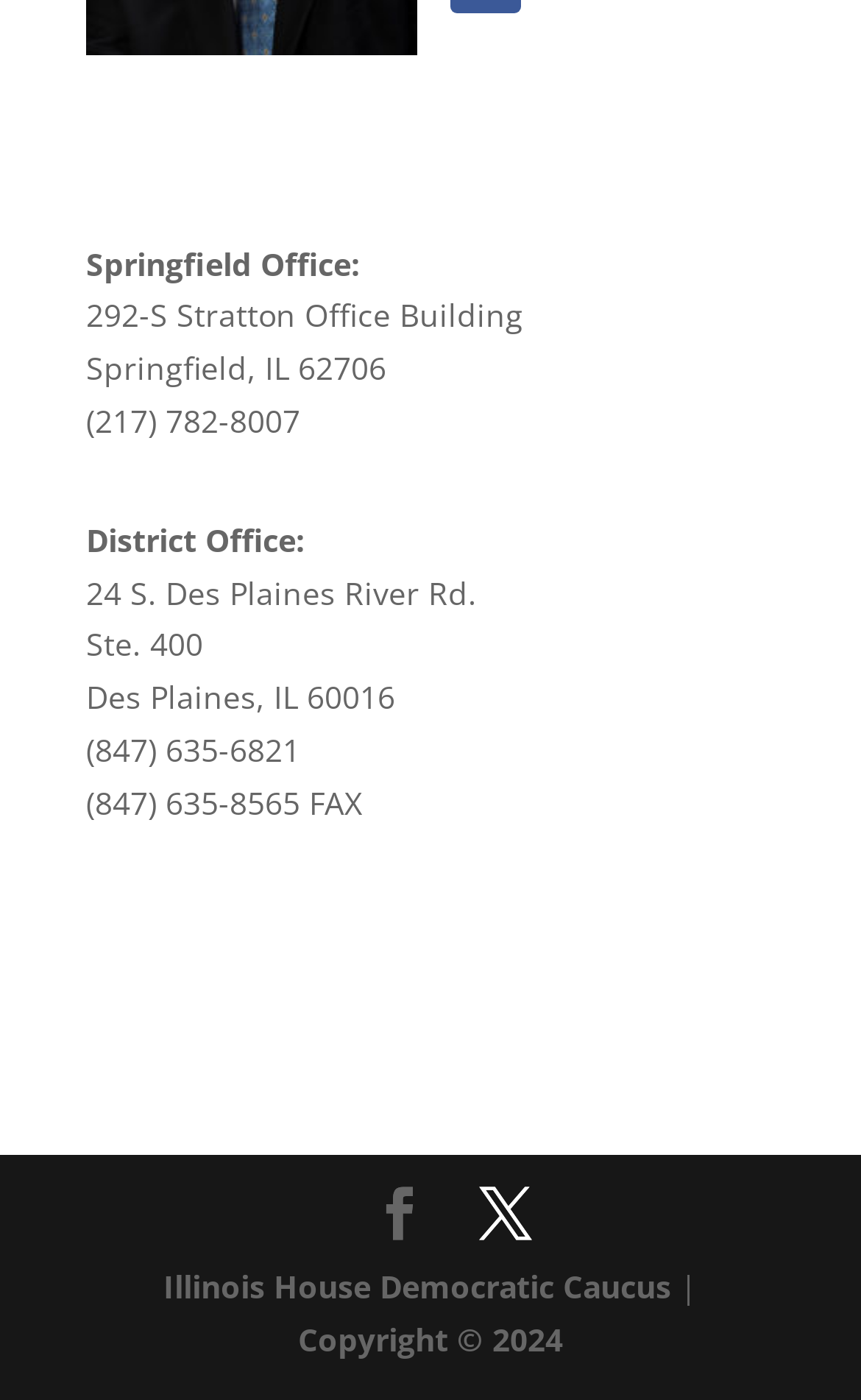Give a short answer to this question using one word or a phrase:
What is the phone number of the District Office?

(847) 635-6821